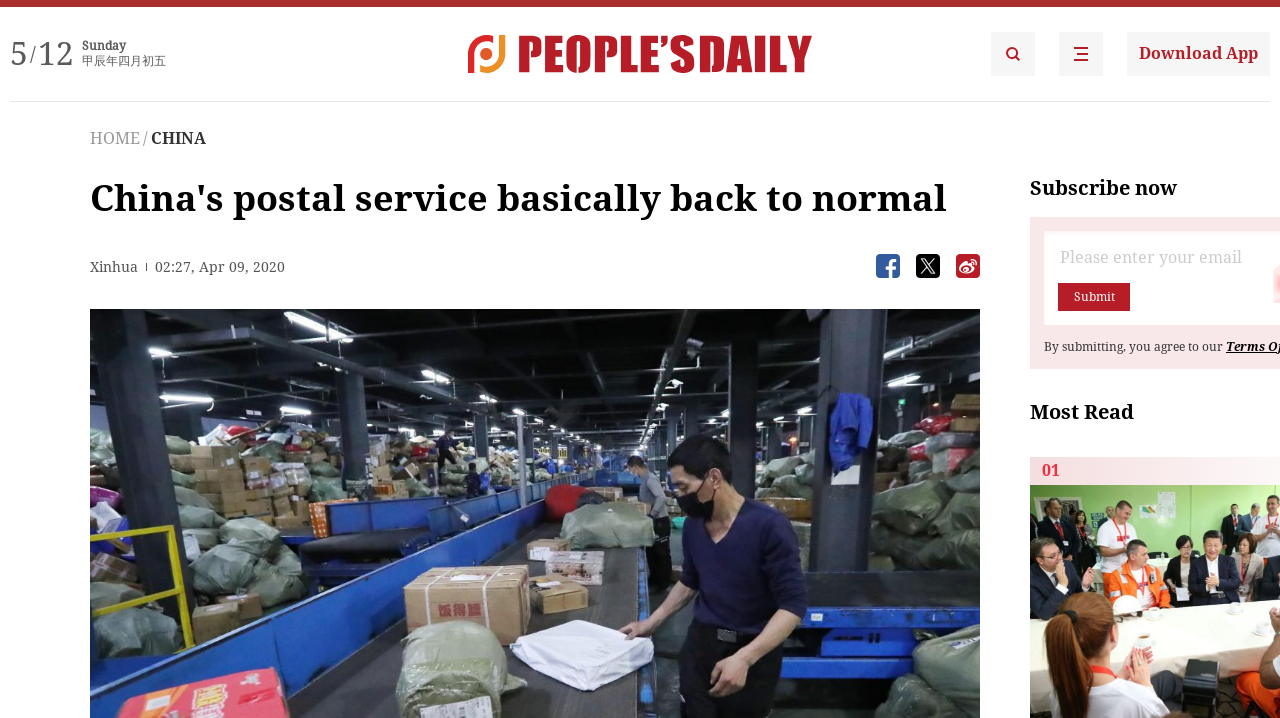How many links are there in the top section of the webpage?
Answer the question with a single word or phrase, referring to the image.

3